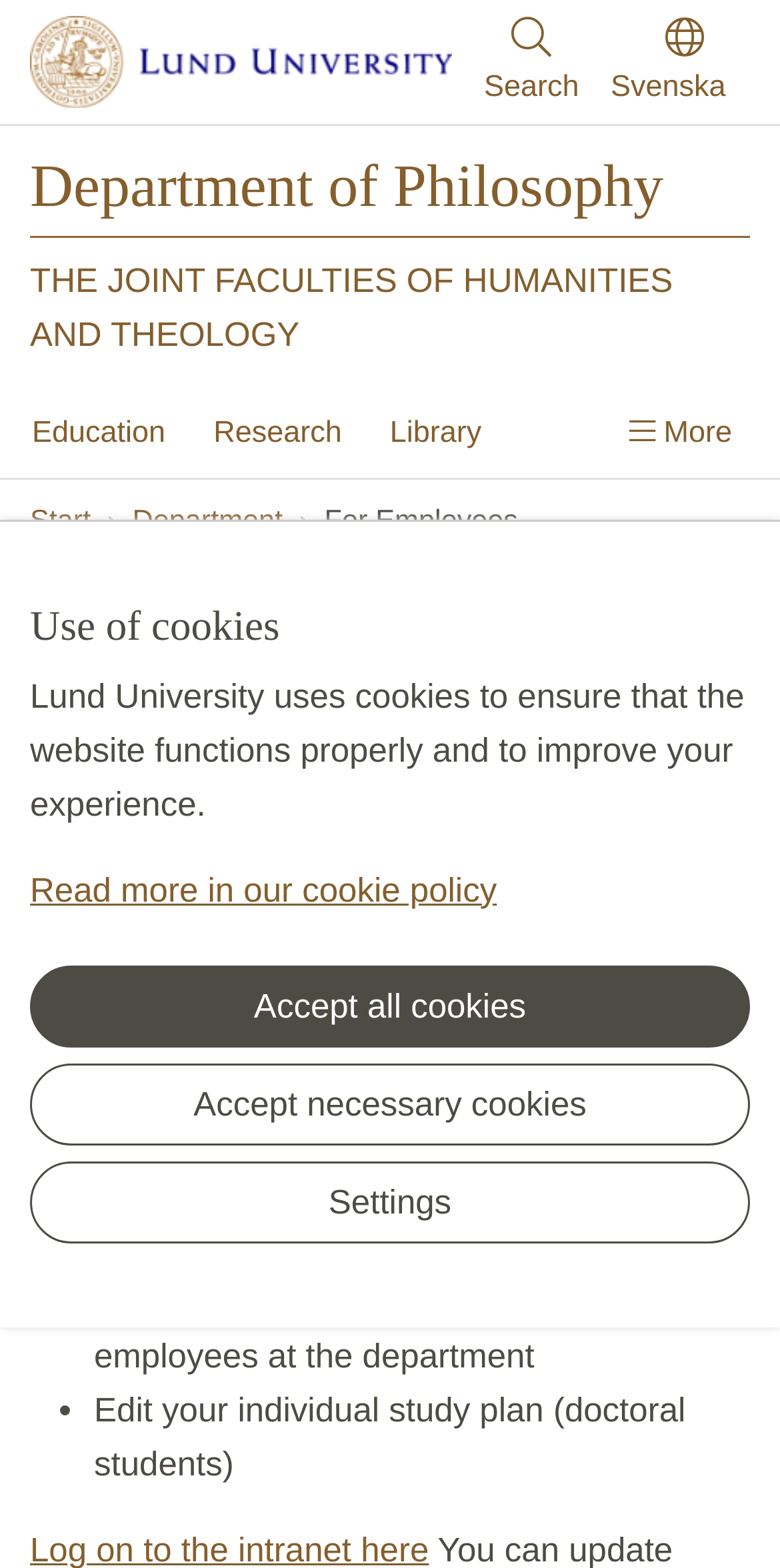Please provide the bounding box coordinates for the element that needs to be clicked to perform the instruction: "Go to Department of Philosophy". The coordinates must consist of four float numbers between 0 and 1, formatted as [left, top, right, bottom].

[0.038, 0.101, 0.962, 0.14]